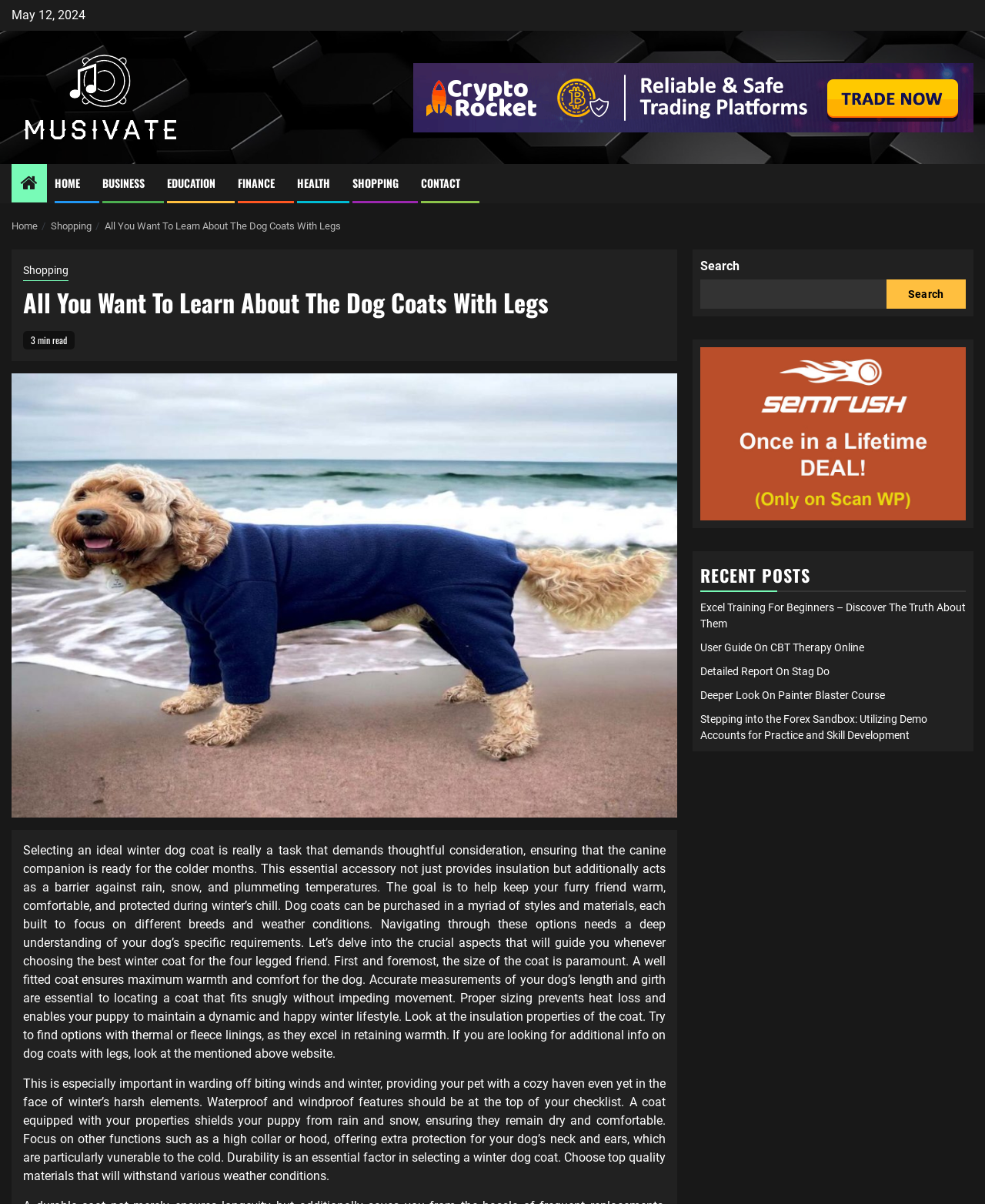Provide the bounding box coordinates of the HTML element described by the text: "Detailed Report On Stag Do". The coordinates should be in the format [left, top, right, bottom] with values between 0 and 1.

[0.711, 0.553, 0.842, 0.563]